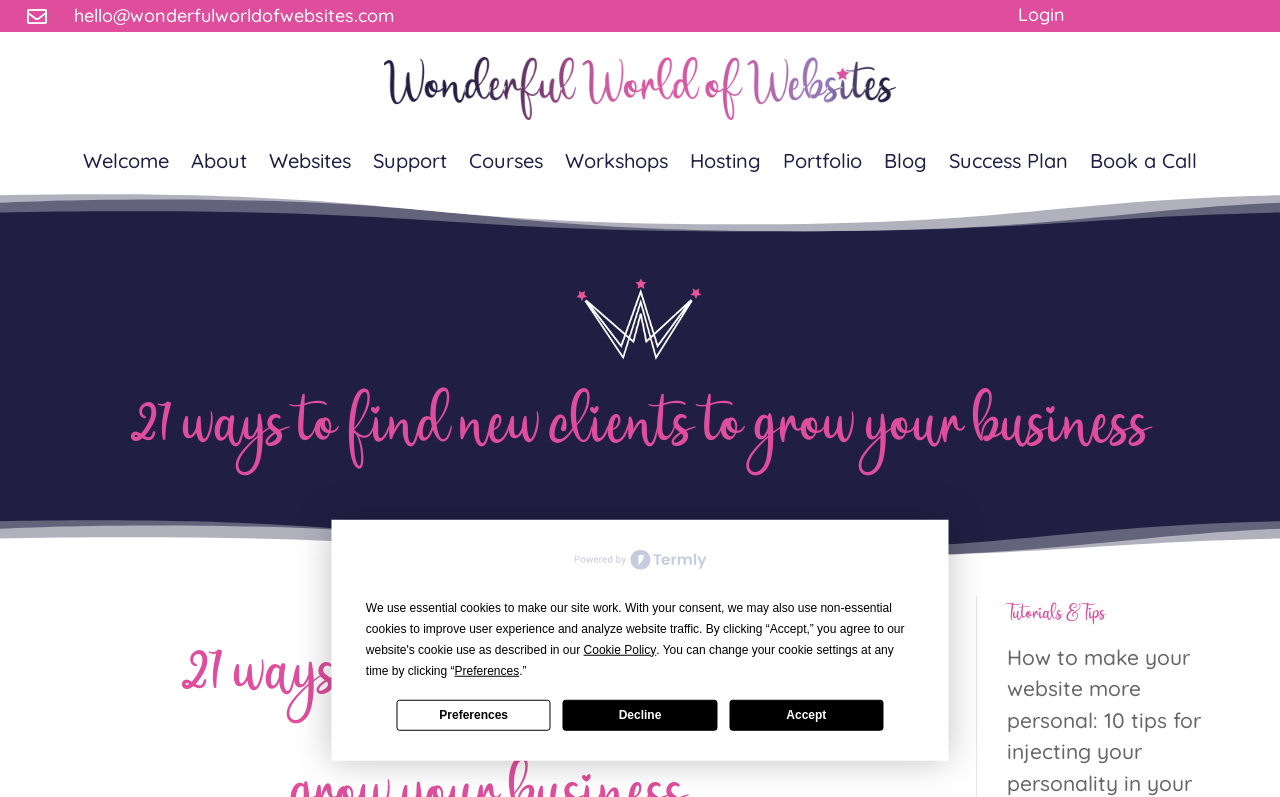Specify the bounding box coordinates of the area that needs to be clicked to achieve the following instruction: "Click the 'Book a Call' link".

[0.852, 0.193, 0.935, 0.221]